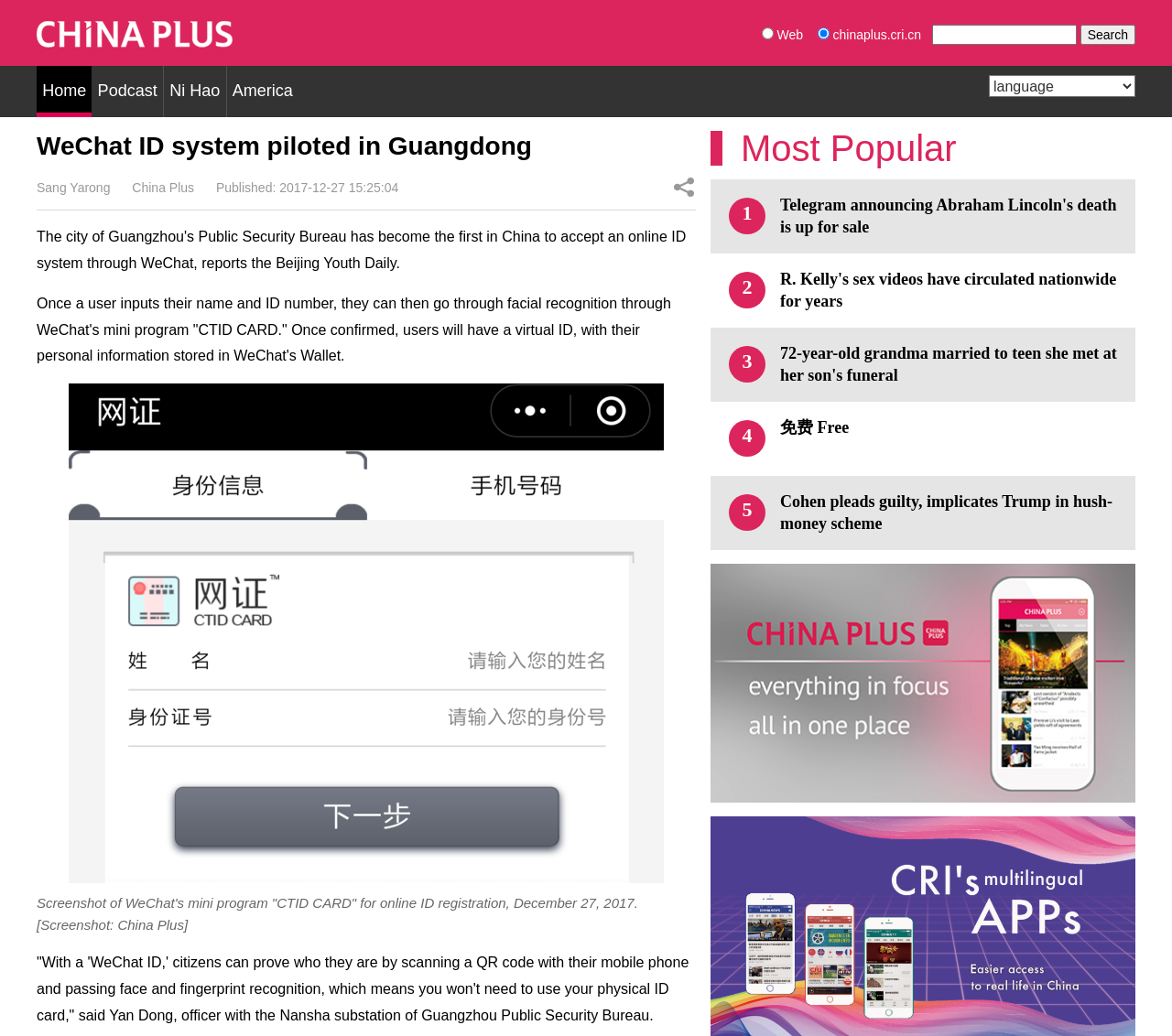Specify the bounding box coordinates of the area to click in order to follow the given instruction: "Share the article."

[0.573, 0.16, 0.594, 0.183]